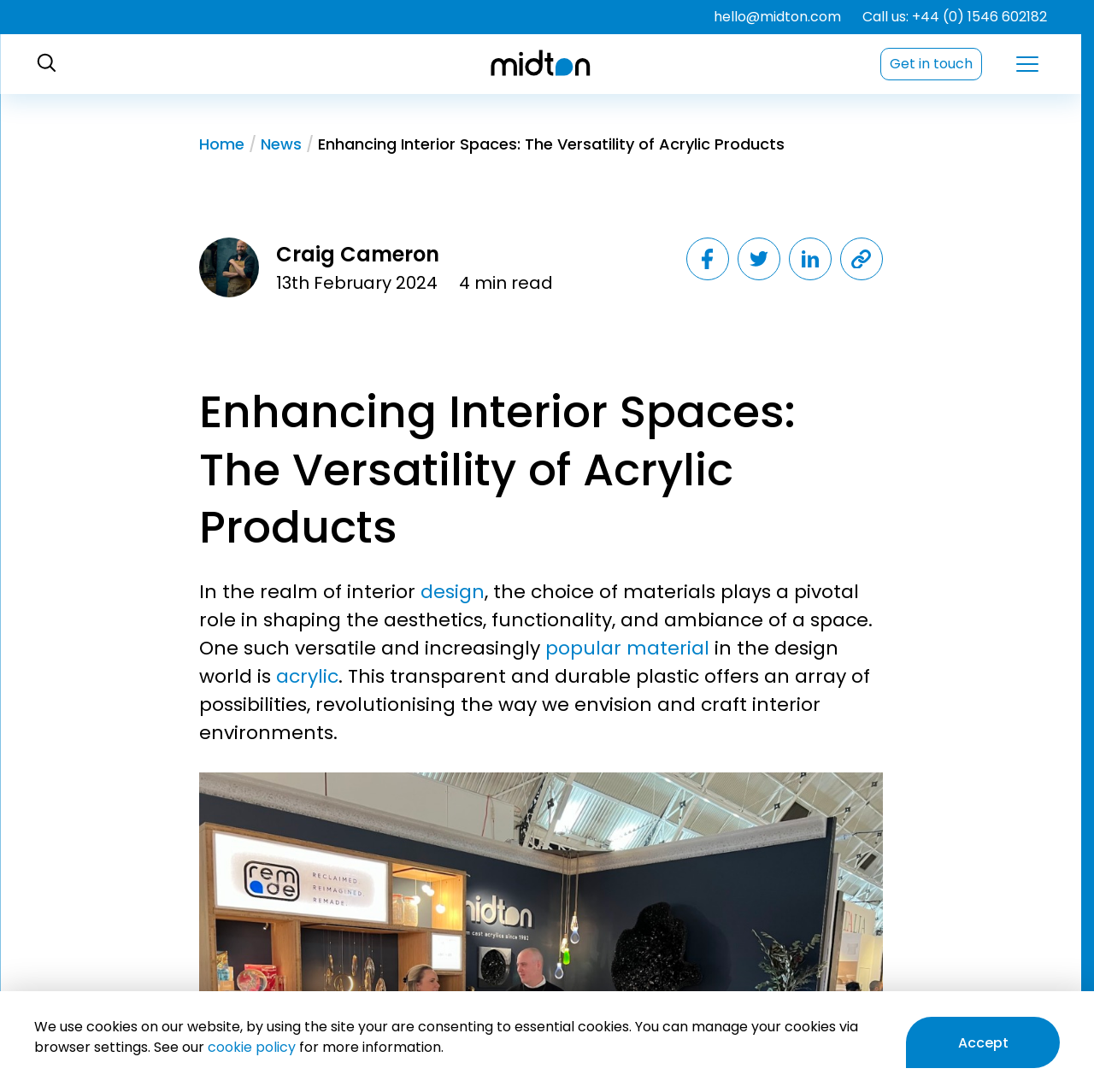Locate and extract the text of the main heading on the webpage.

Enhancing Interior Spaces: The Versatility of Acrylic Products